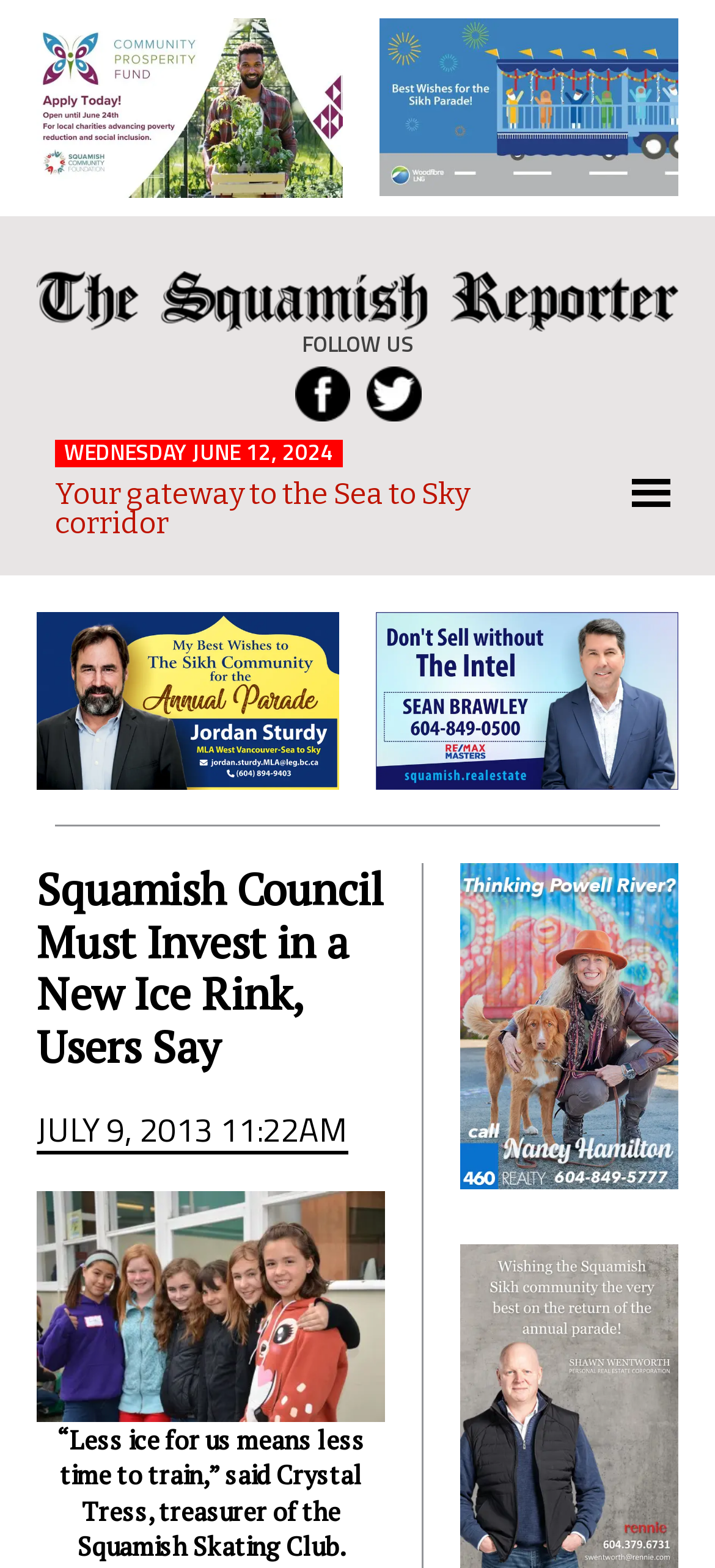Observe the image and answer the following question in detail: What is the topic of the main article?

I inferred the topic of the main article by looking at the heading element with the text 'Squamish Council Must Invest in a New Ice Rink, Users Say' which is located at the top of the main content area.